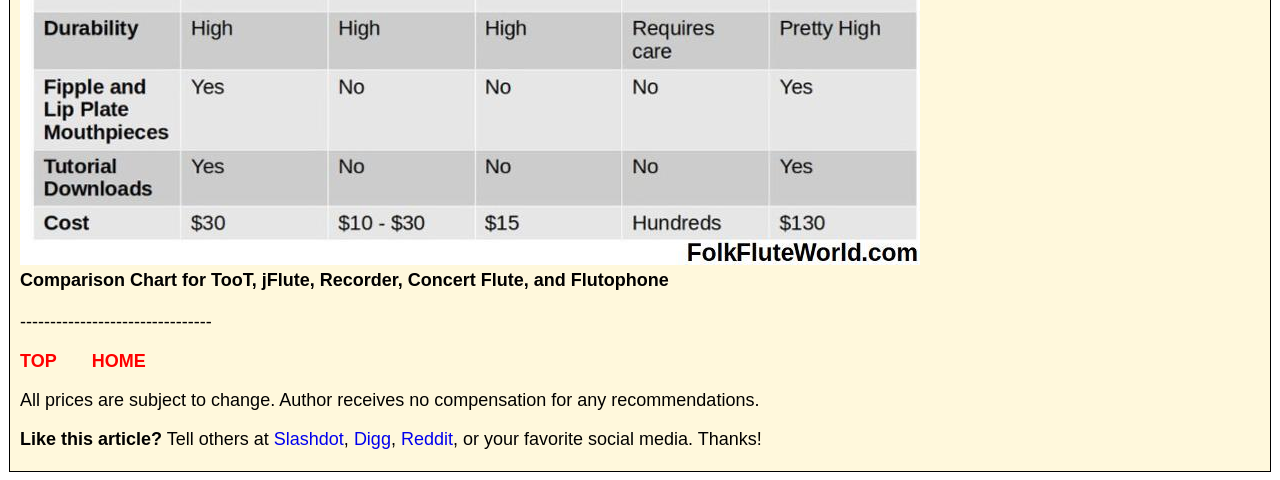Respond concisely with one word or phrase to the following query:
What is the tone of the author's message?

Appreciative